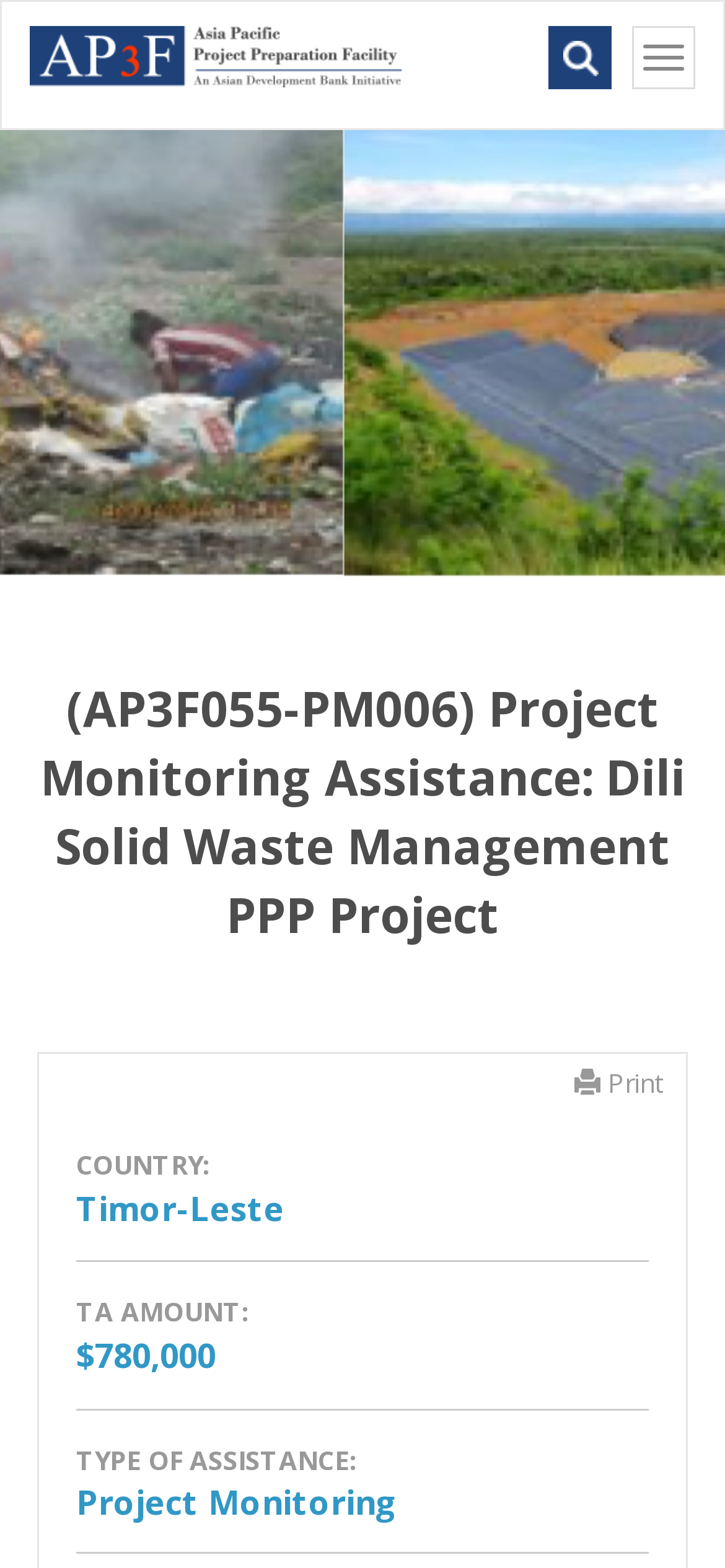What is the country of the project? Using the information from the screenshot, answer with a single word or phrase.

Timor-Leste